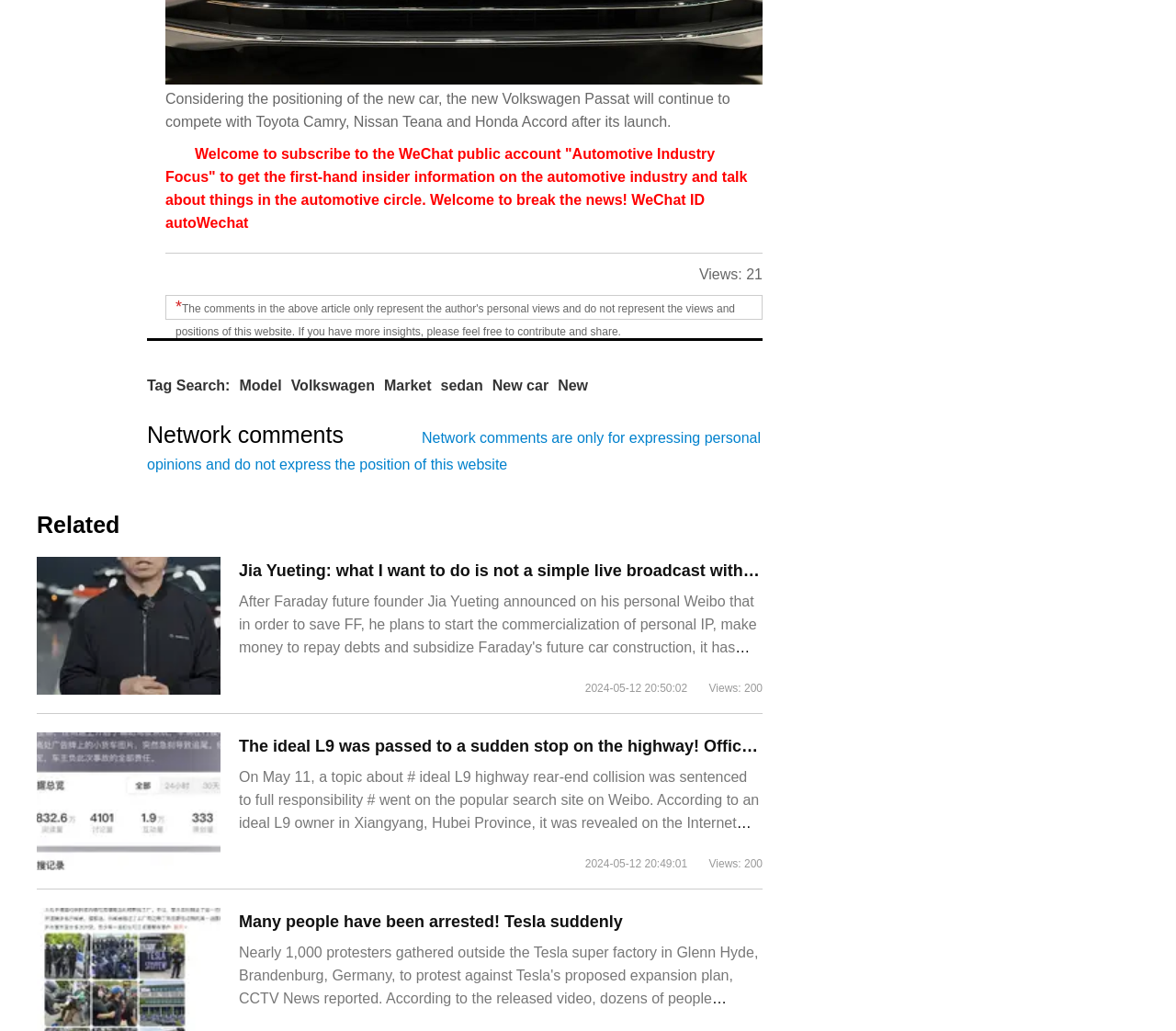Observe the image and answer the following question in detail: What is the purpose of the 'Tag Search' section?

The 'Tag Search' section provides links to different tags such as 'Model', 'Volkswagen', 'Market', 'sedan', 'New car', and 'New', which can be used to search for related articles.